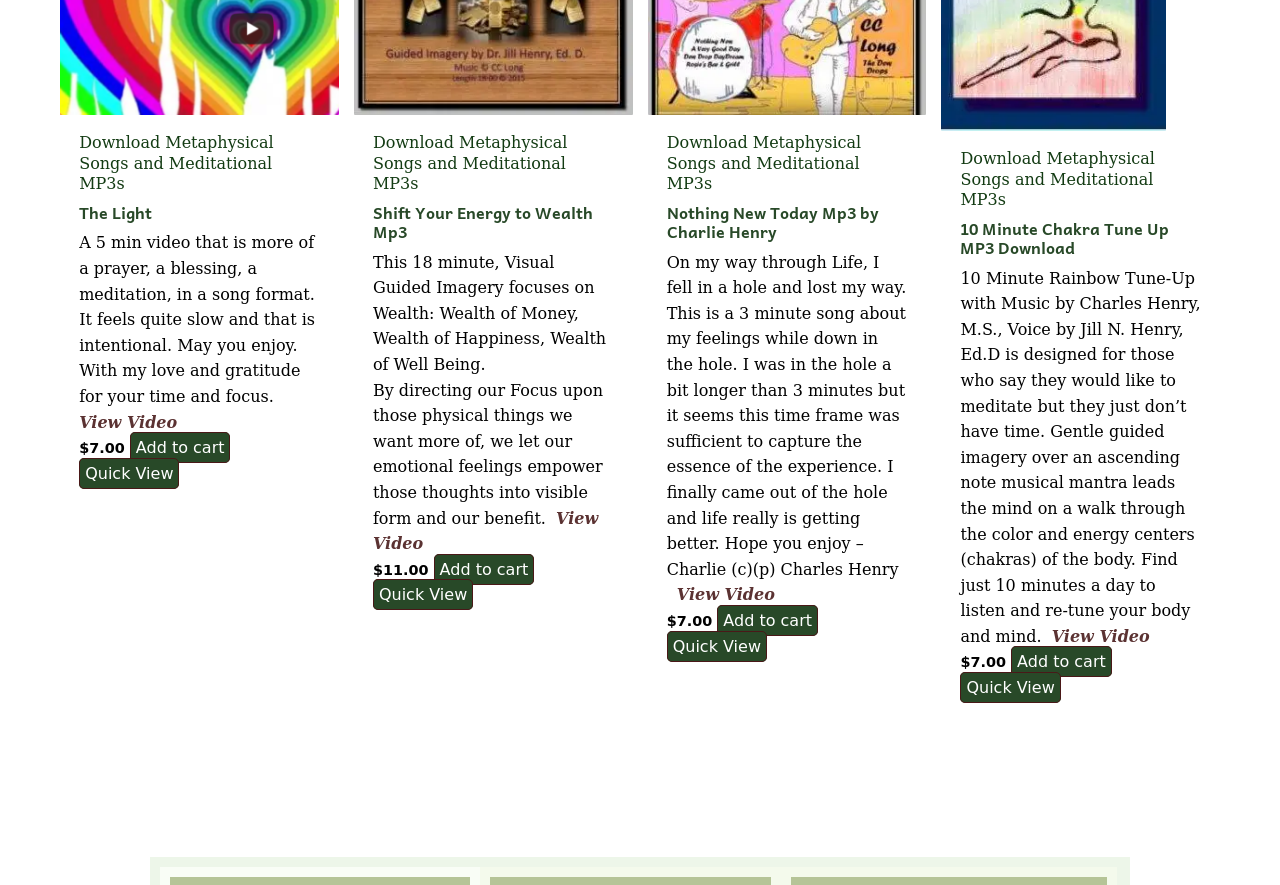Given the element description Quick View, identify the bounding box coordinates for the UI element on the webpage screenshot. The format should be (top-left x, top-left y, bottom-right x, bottom-right y), with values between 0 and 1.

[0.75, 0.759, 0.829, 0.794]